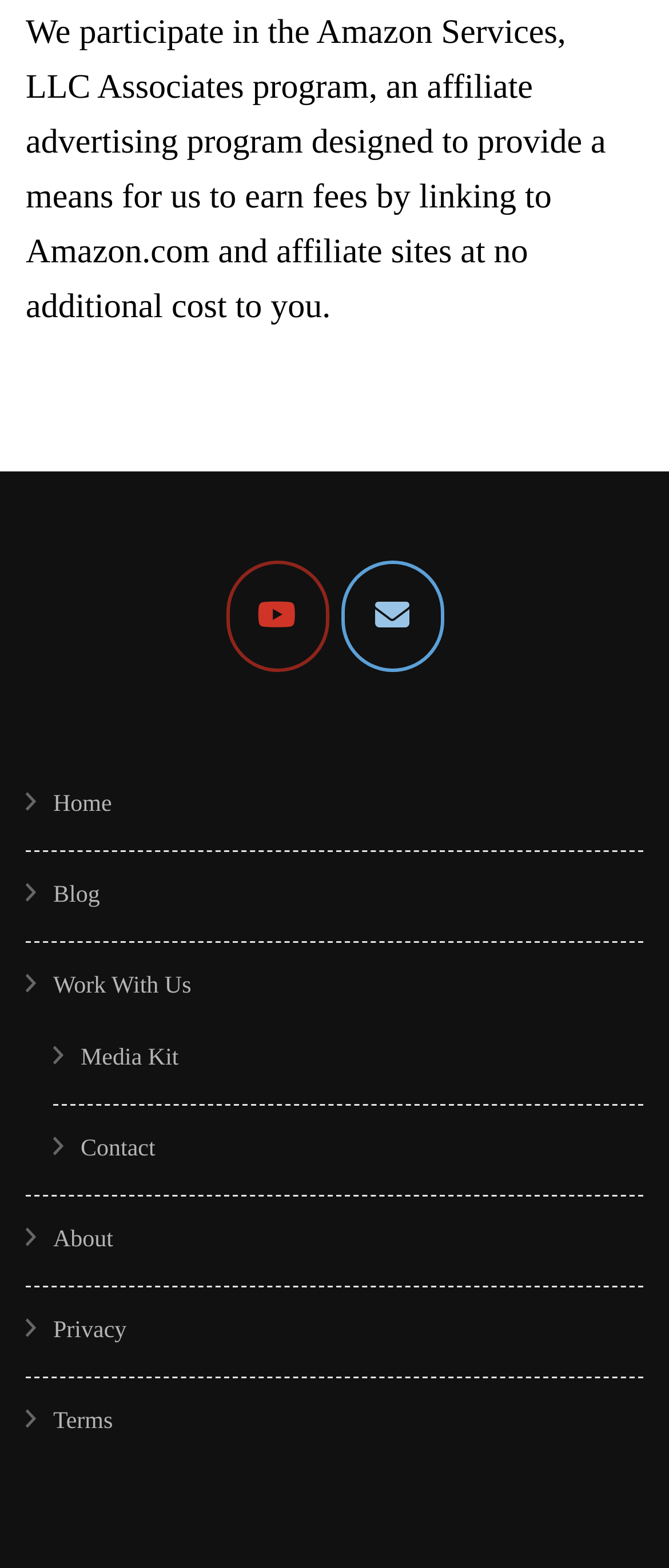Use a single word or phrase to answer the question: 
How many links are in the top navigation menu?

6